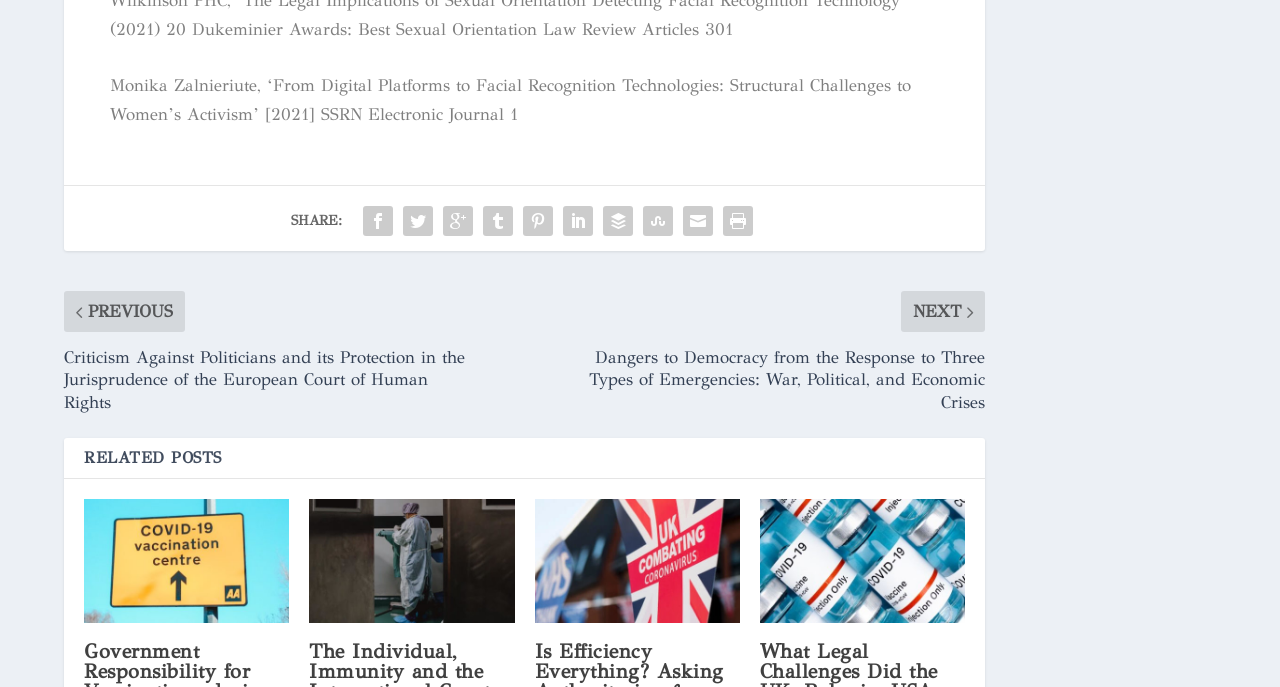How many social media links are available?
Based on the image, respond with a single word or phrase.

12